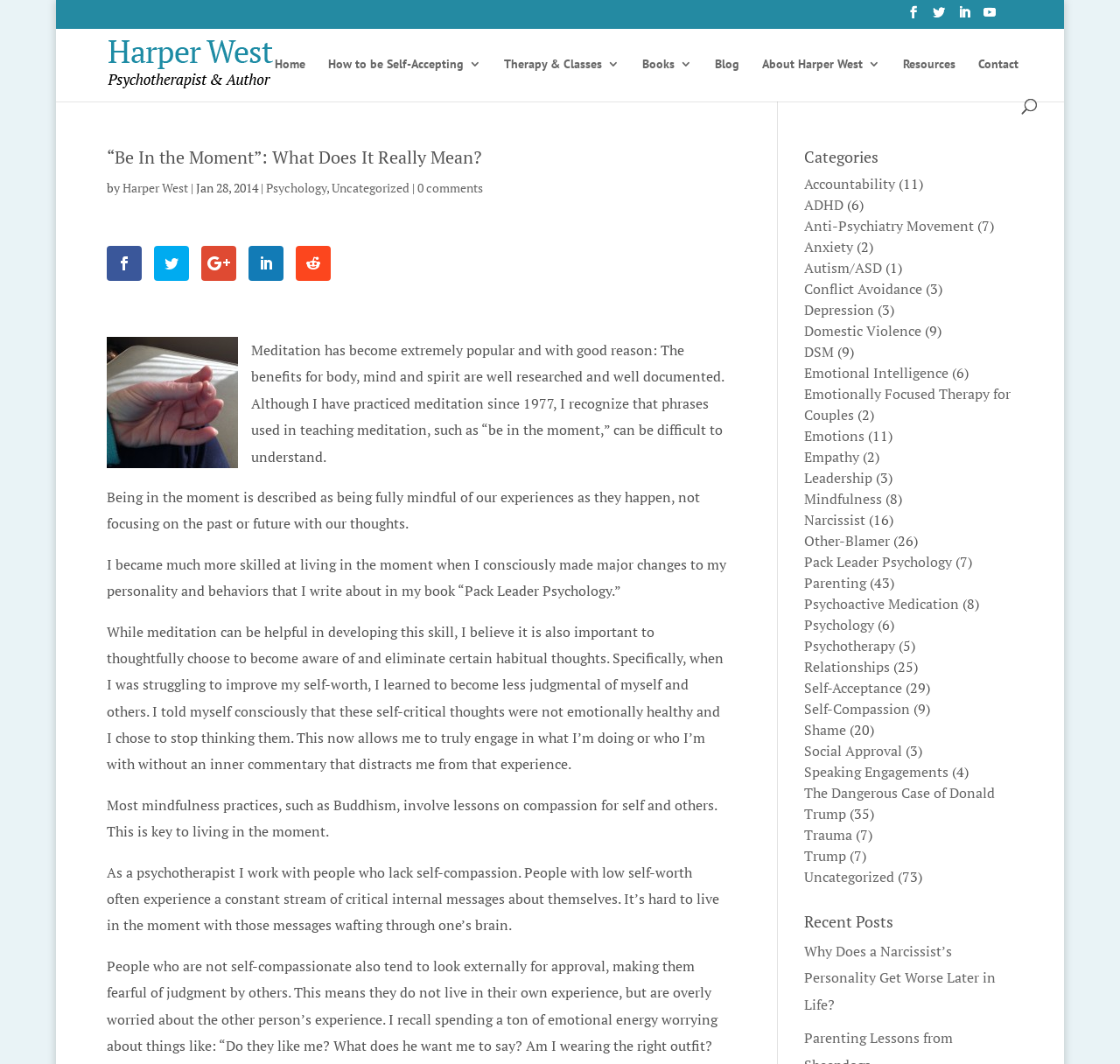Locate the coordinates of the bounding box for the clickable region that fulfills this instruction: "Click on the 'Contact' link".

[0.873, 0.054, 0.909, 0.093]